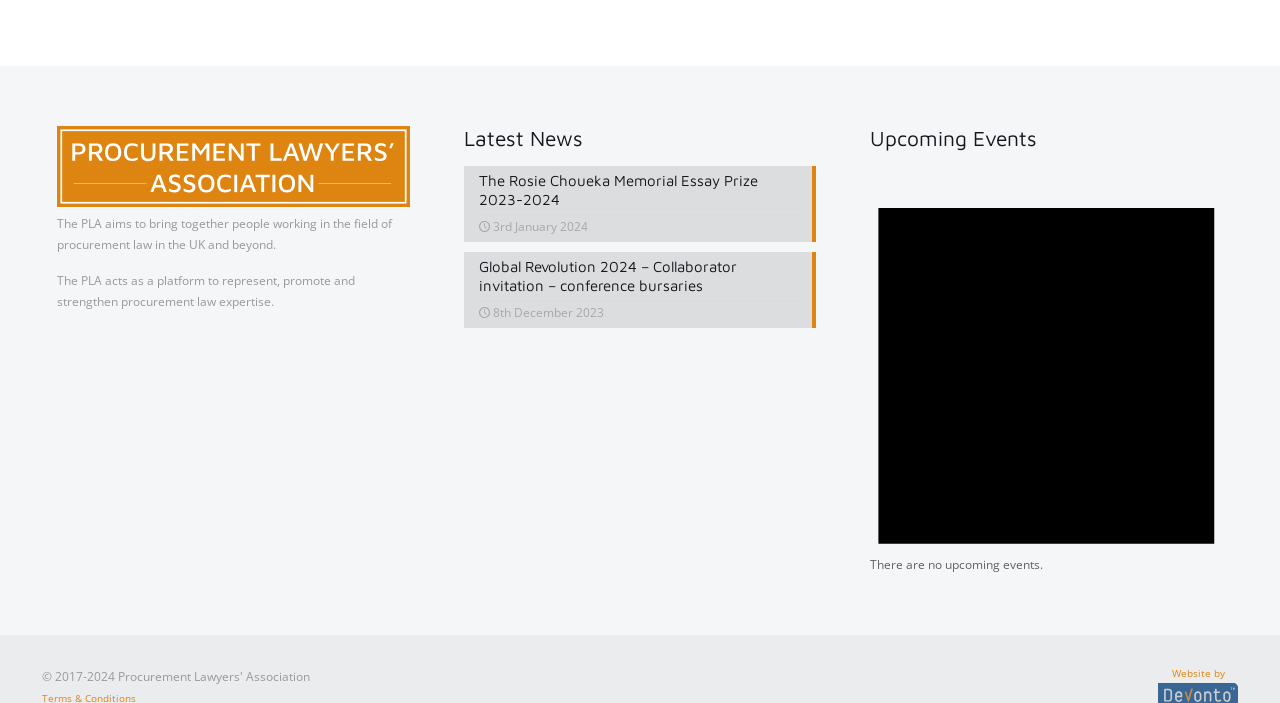Find the bounding box coordinates for the UI element that matches this description: "alt="Procurement Lawyers' Association"".

[0.045, 0.276, 0.32, 0.3]